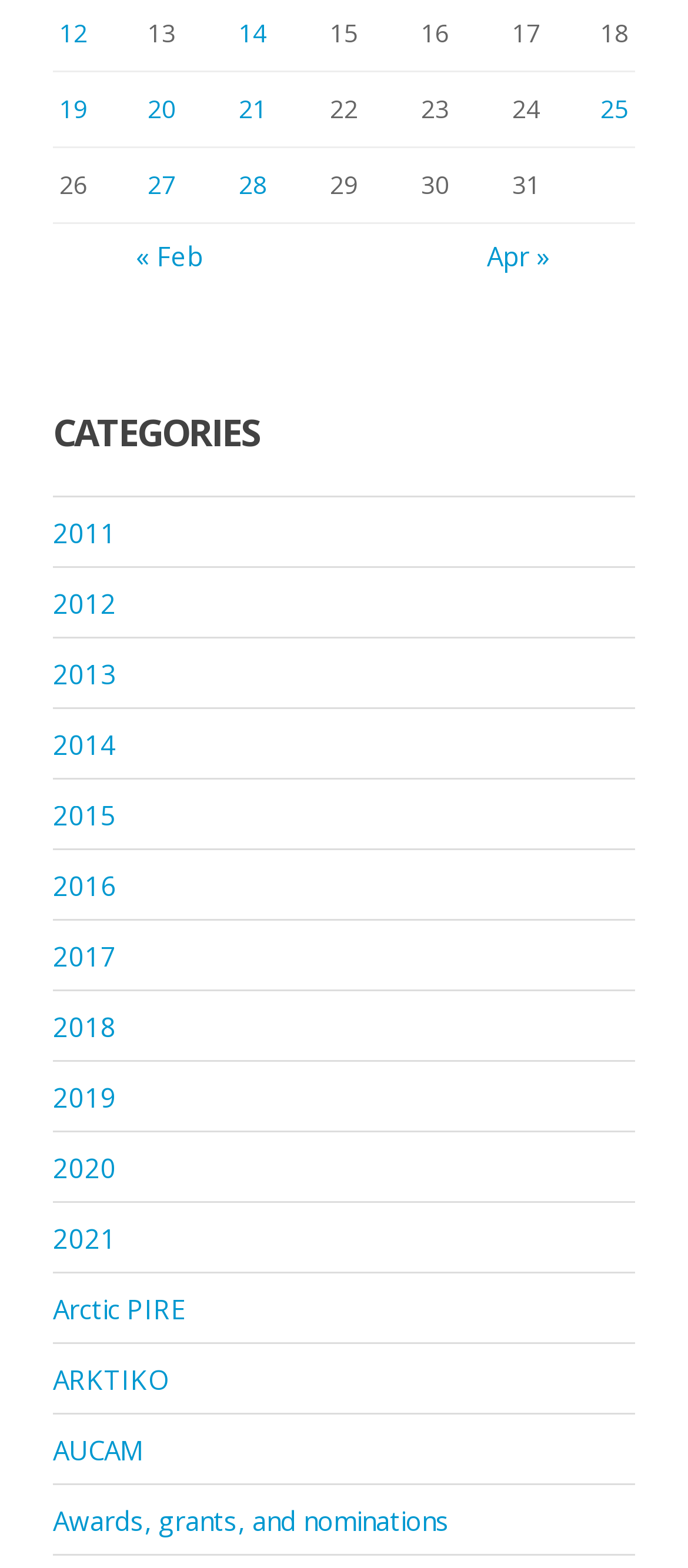Identify the bounding box coordinates of the area you need to click to perform the following instruction: "View posts in 2018".

[0.077, 0.643, 0.169, 0.666]